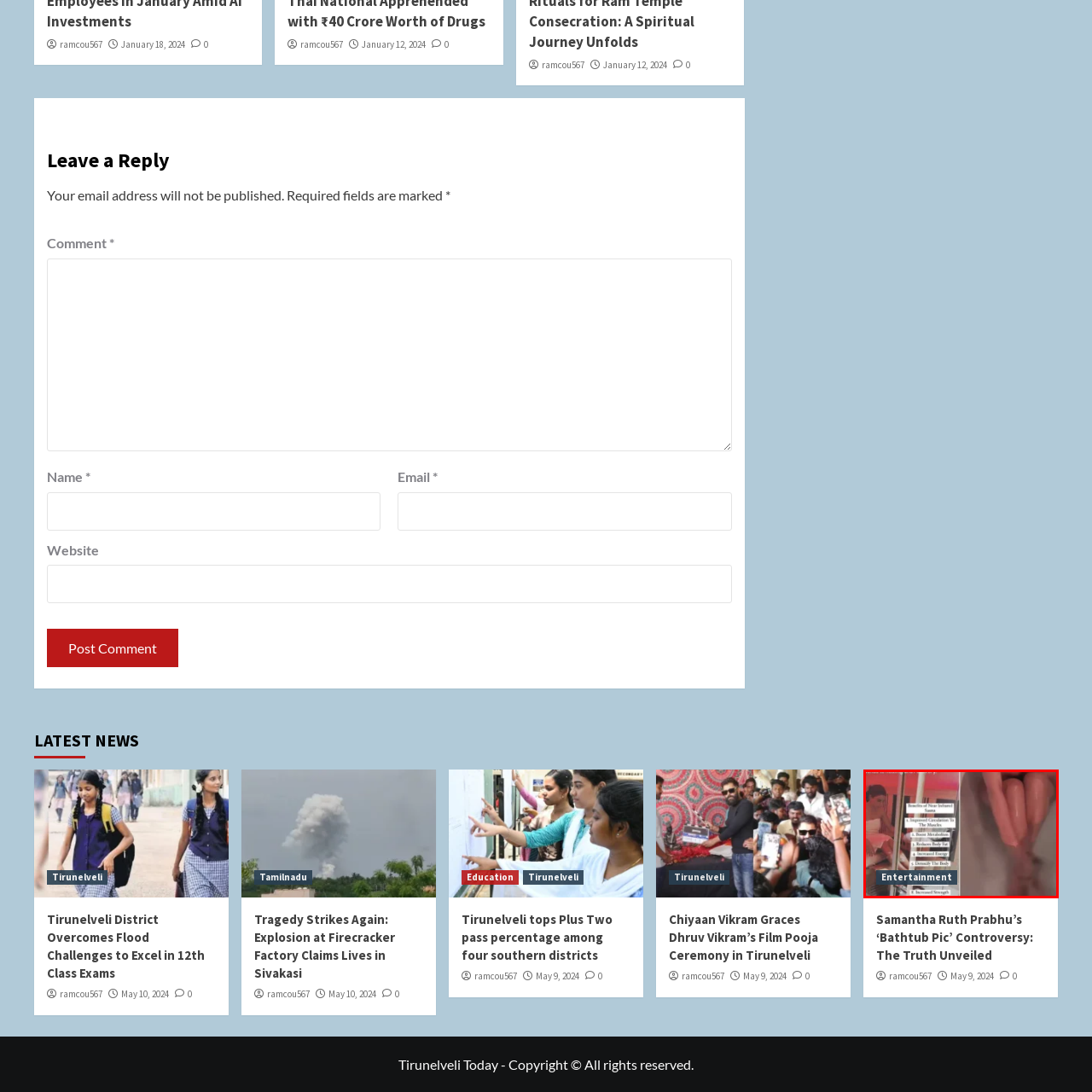Thoroughly describe the scene captured inside the red-bordered section of the image.

The image captures a social media post featuring a prominent scene of a person in a bathtub, hinting at a controversial moment tied to Samantha Ruth Prabhu. Accompanying the image is a list highlighting the benefits of a wellness treatment, including improved metabolism, enhanced energy levels, and increased strength. The left side of the split image shows the individual enjoying the serene bathtub setting, while the right side lists the health advantages emphasized in the post. A banner at the bottom identifies the category of the content as "Entertainment," reflecting the engaging nature of the reveal tied to the actress's social media presence. The caption draws attention to the ongoing discussions around the post’s authenticity and the surrounding buzz of public interest.